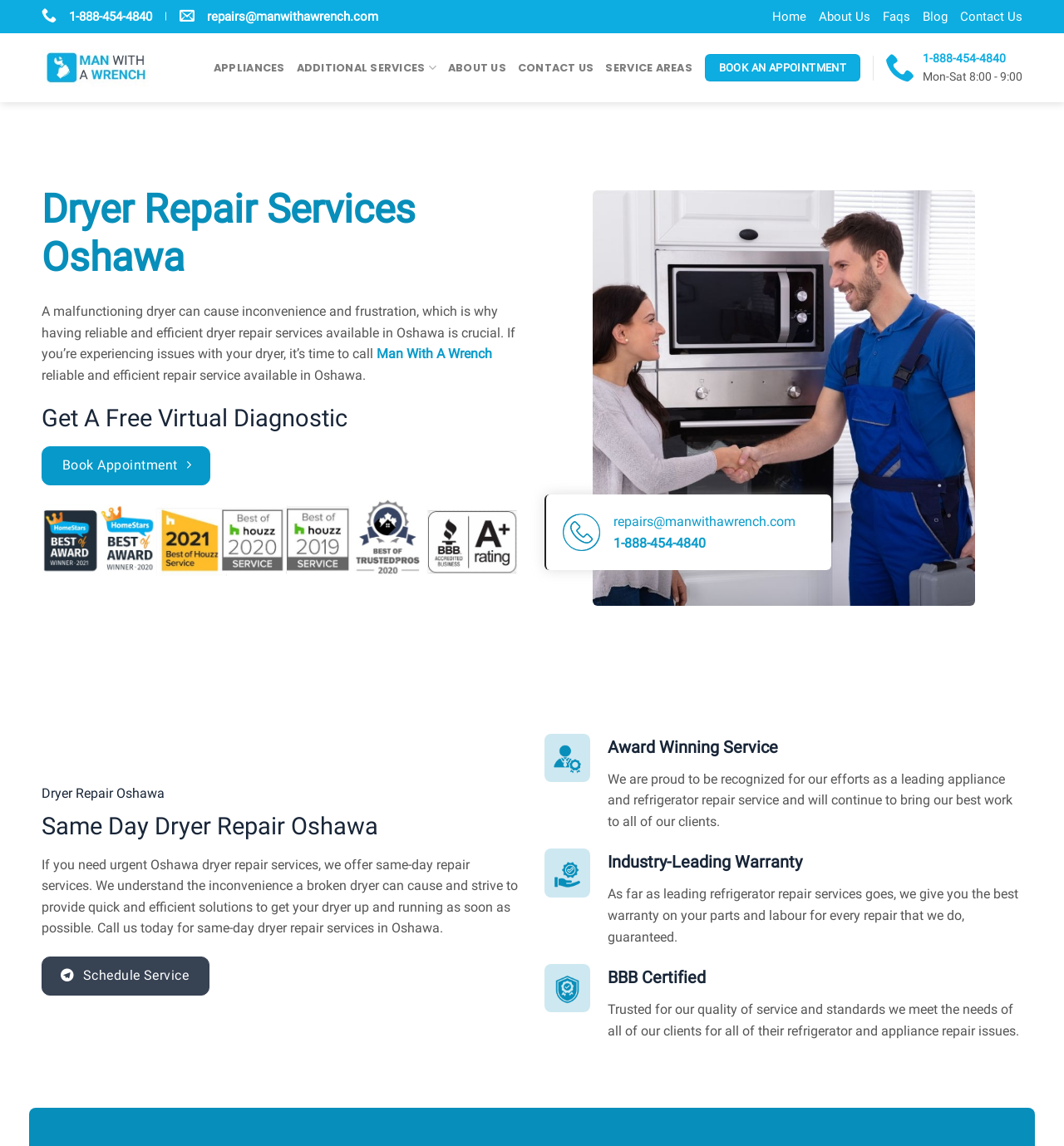Highlight the bounding box coordinates of the region I should click on to meet the following instruction: "Learn more about dryer repair services".

[0.039, 0.162, 0.488, 0.245]